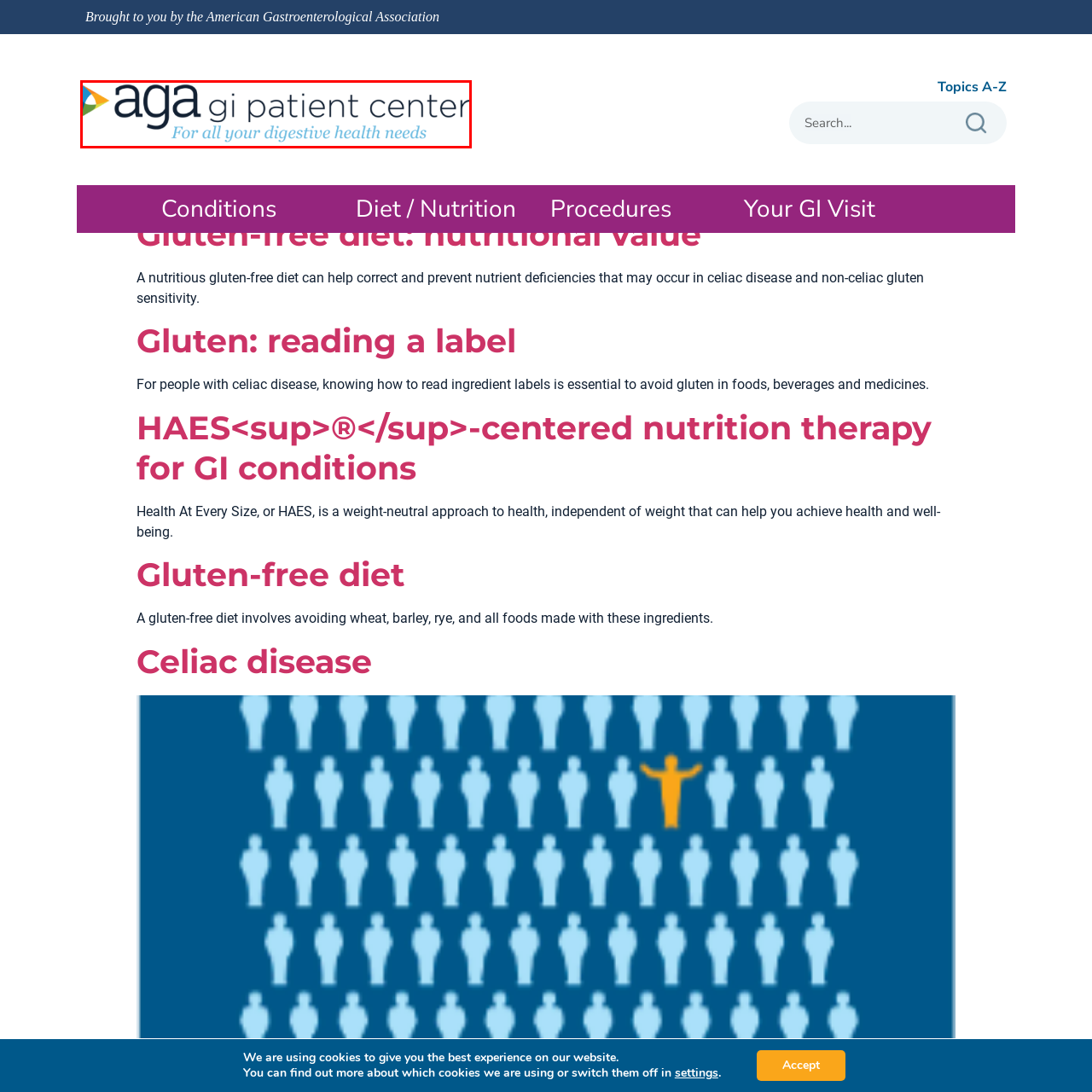Direct your attention to the image within the red boundary and answer the question with a single word or phrase:
What does the graphic element resemble?

Colorful arrow